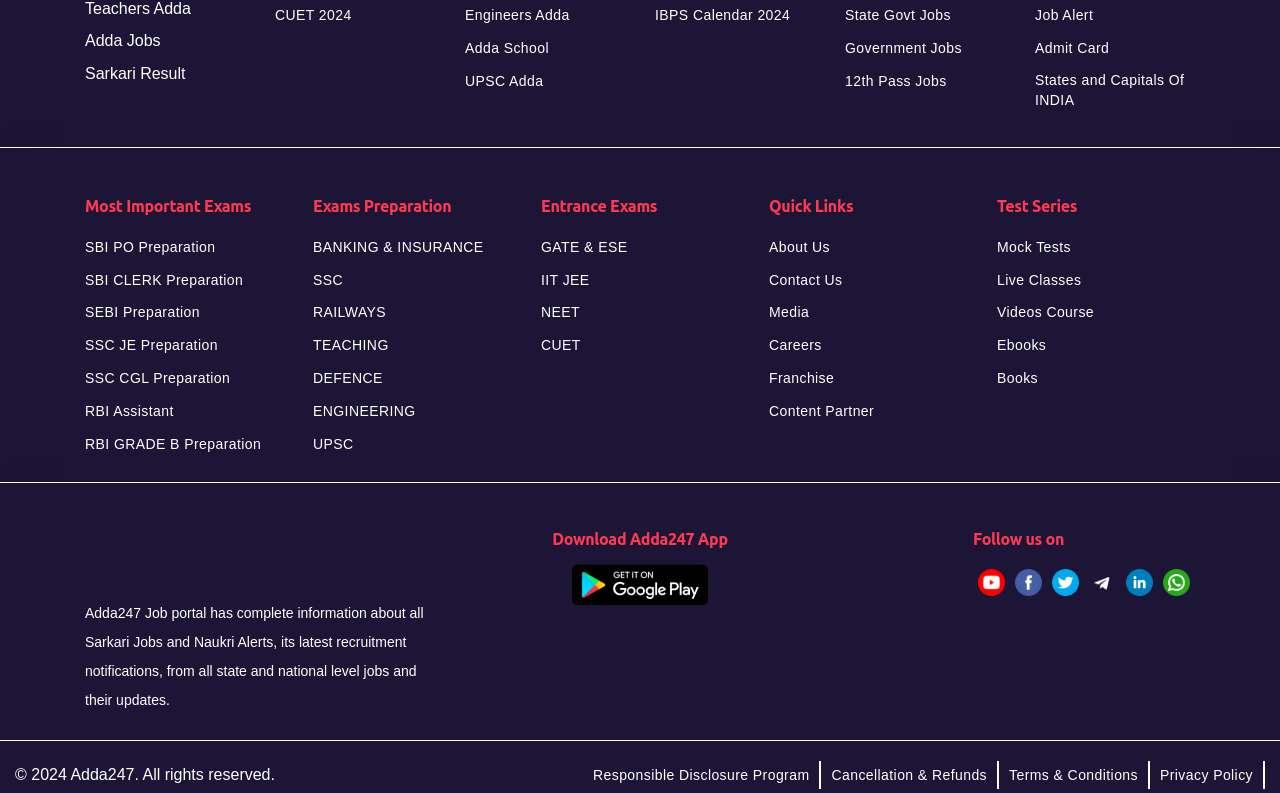For the following element description, predict the bounding box coordinates in the format (top-left x, top-left y, bottom-right x, bottom-right y). All values should be floating point numbers between 0 and 1. Description: Mock Tests

[0.779, 0.295, 0.837, 0.328]